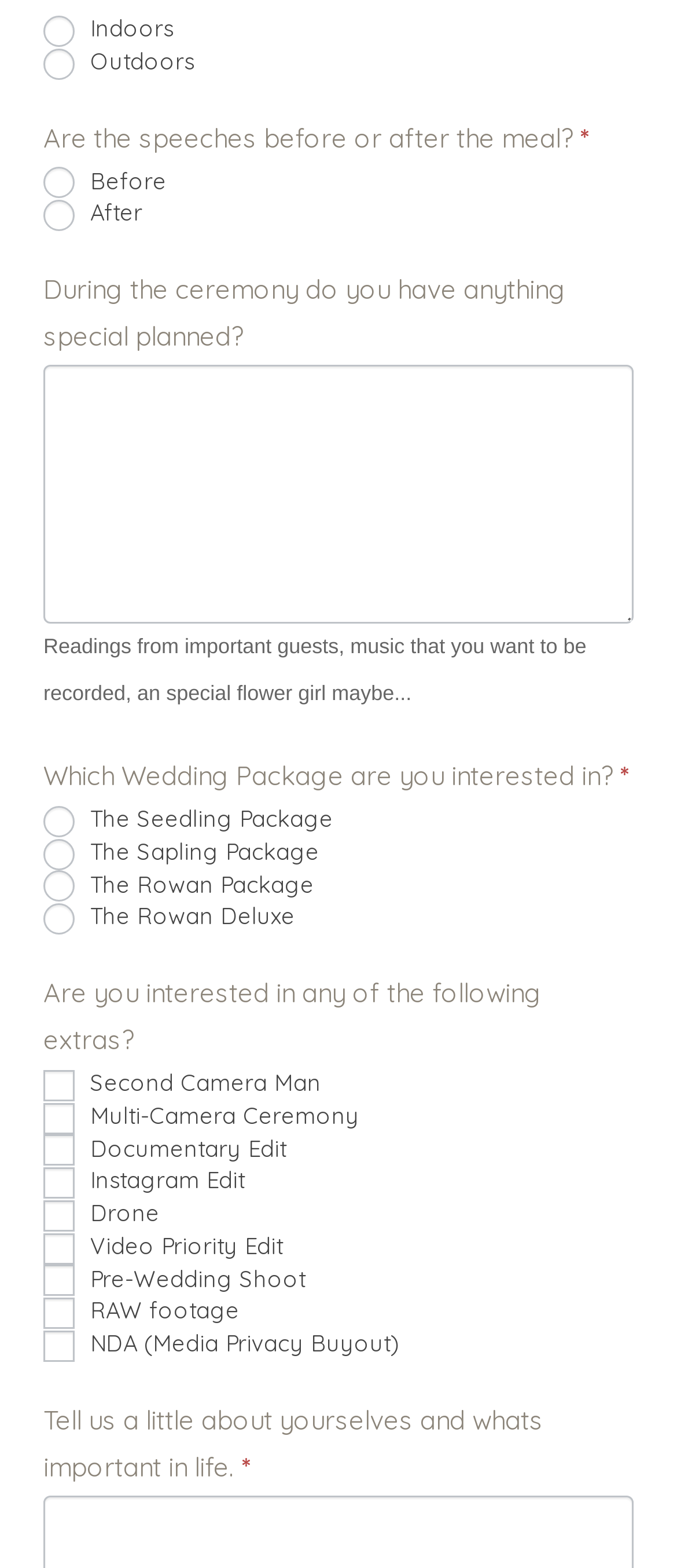Please provide the bounding box coordinates for the element that needs to be clicked to perform the following instruction: "Select 'The Seedling Package' for the wedding package". The coordinates should be given as four float numbers between 0 and 1, i.e., [left, top, right, bottom].

[0.064, 0.514, 0.11, 0.534]